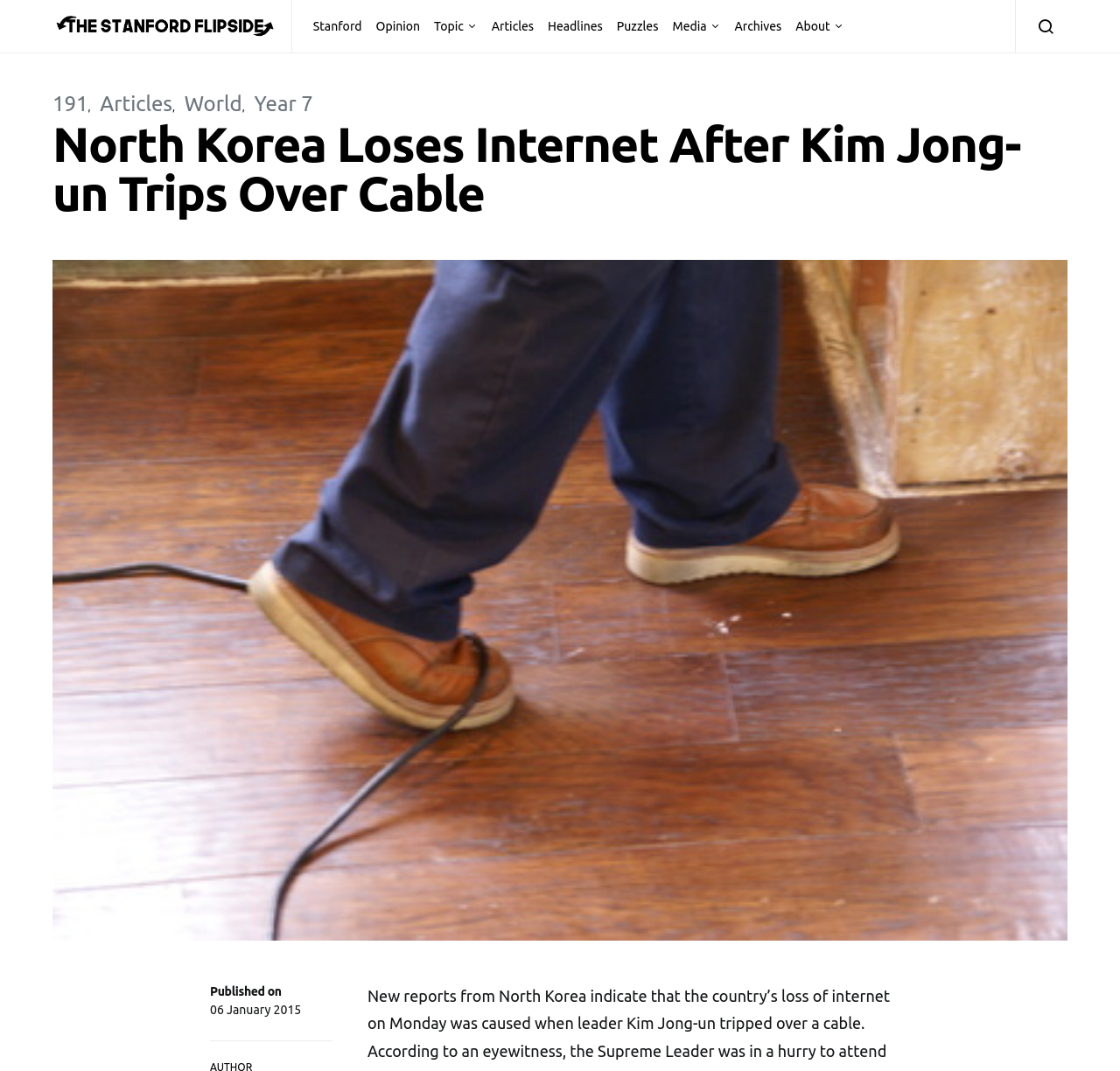Identify the bounding box coordinates of the clickable region required to complete the instruction: "View the published date". The coordinates should be given as four float numbers within the range of 0 and 1, i.e., [left, top, right, bottom].

[0.188, 0.936, 0.269, 0.949]